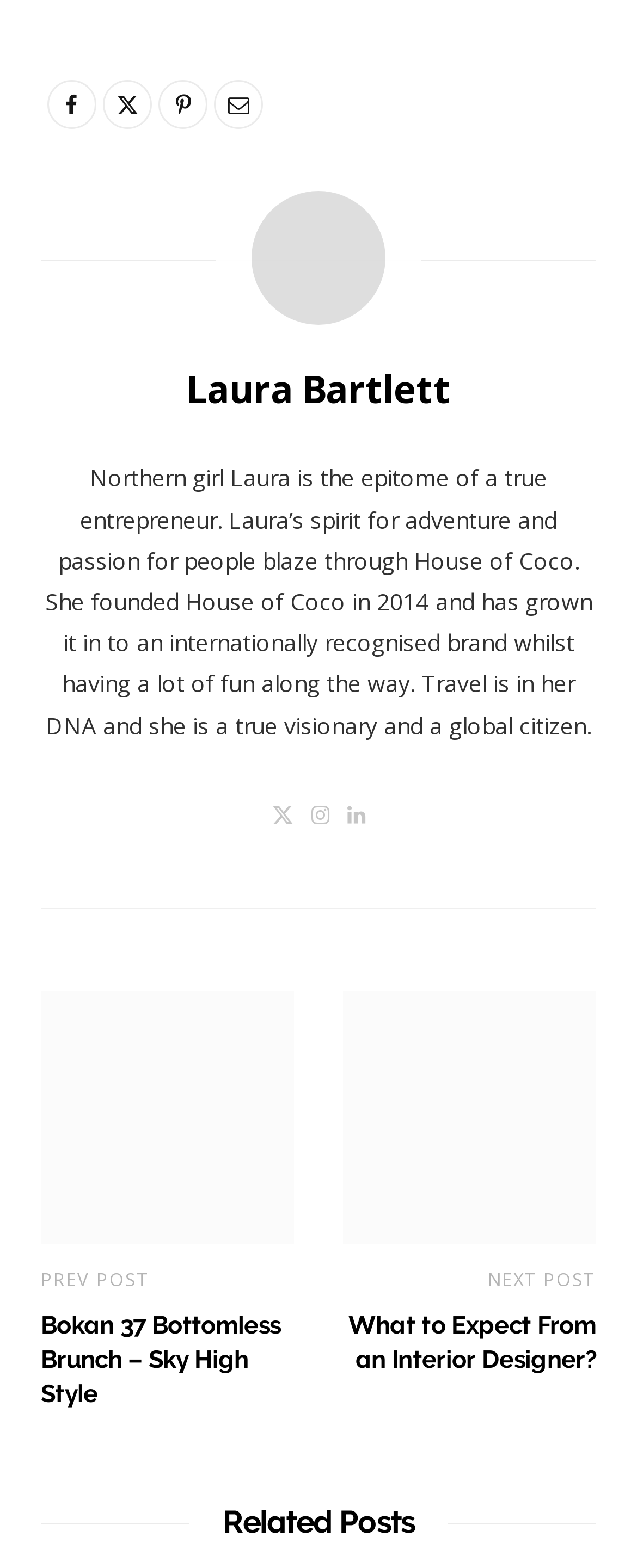From the screenshot, find the bounding box of the UI element matching this description: "parent_node: PREV POST". Supply the bounding box coordinates in the form [left, top, right, bottom], each a float between 0 and 1.

[0.064, 0.632, 0.462, 0.793]